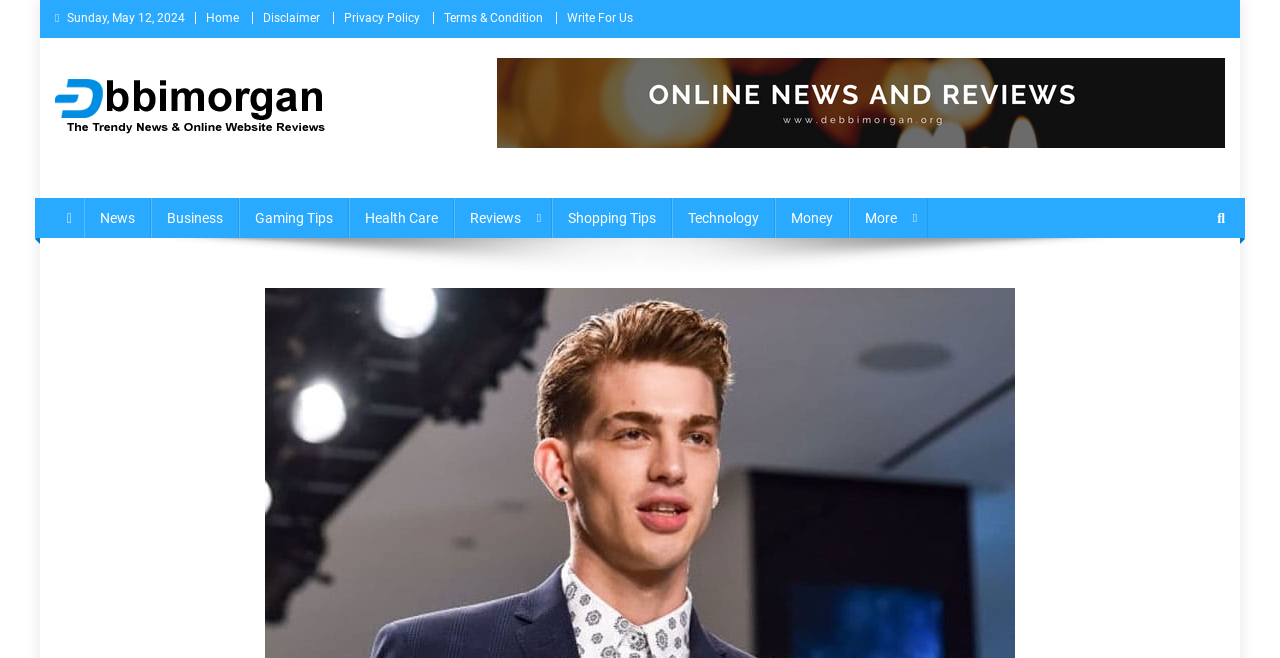Please pinpoint the bounding box coordinates for the region I should click to adhere to this instruction: "check reviews".

[0.355, 0.3, 0.431, 0.361]